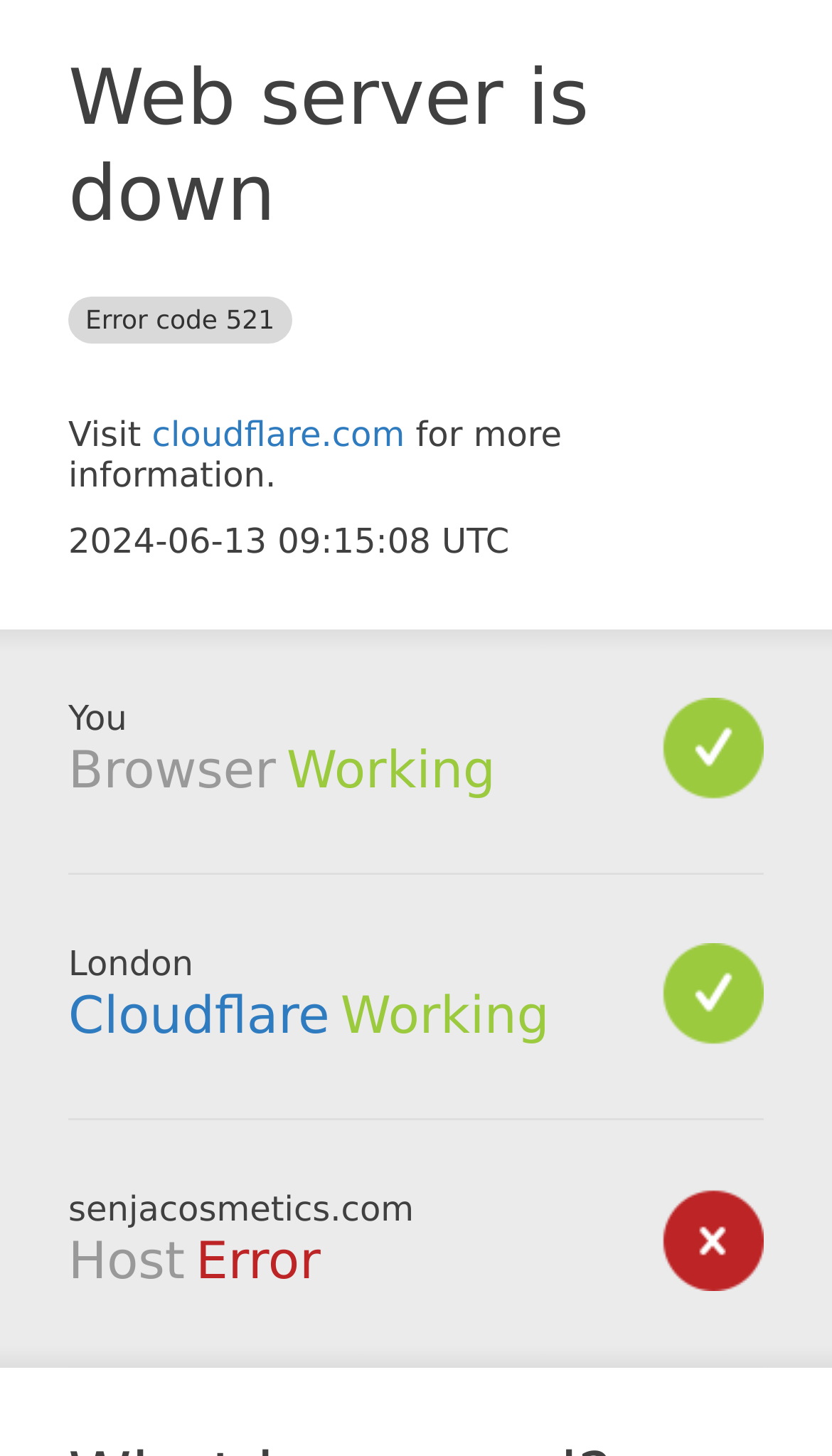Describe the entire webpage, focusing on both content and design.

The webpage appears to be an error page, displaying a message indicating that the web server is down. At the top of the page, there is a prominent heading that reads "Web server is down Error code 521". Below this heading, there is a short paragraph of text that includes a link to cloudflare.com, suggesting that users visit the site for more information.

To the right of the link, there is a timestamp indicating when the error occurred, "2024-06-13 09:15:08 UTC". Further down the page, there are three sections, each with its own heading. The first section is labeled "Browser" and contains the text "Working". The second section is labeled "Cloudflare" and includes a link to Cloudflare, as well as the text "Working". The third section is labeled "Host" and contains the text "Error".

At the very bottom of the page, there is the domain name "senjacosmetics.com" displayed. Overall, the page is quite simple, with a focus on conveying the error message and providing some basic information about the issue.